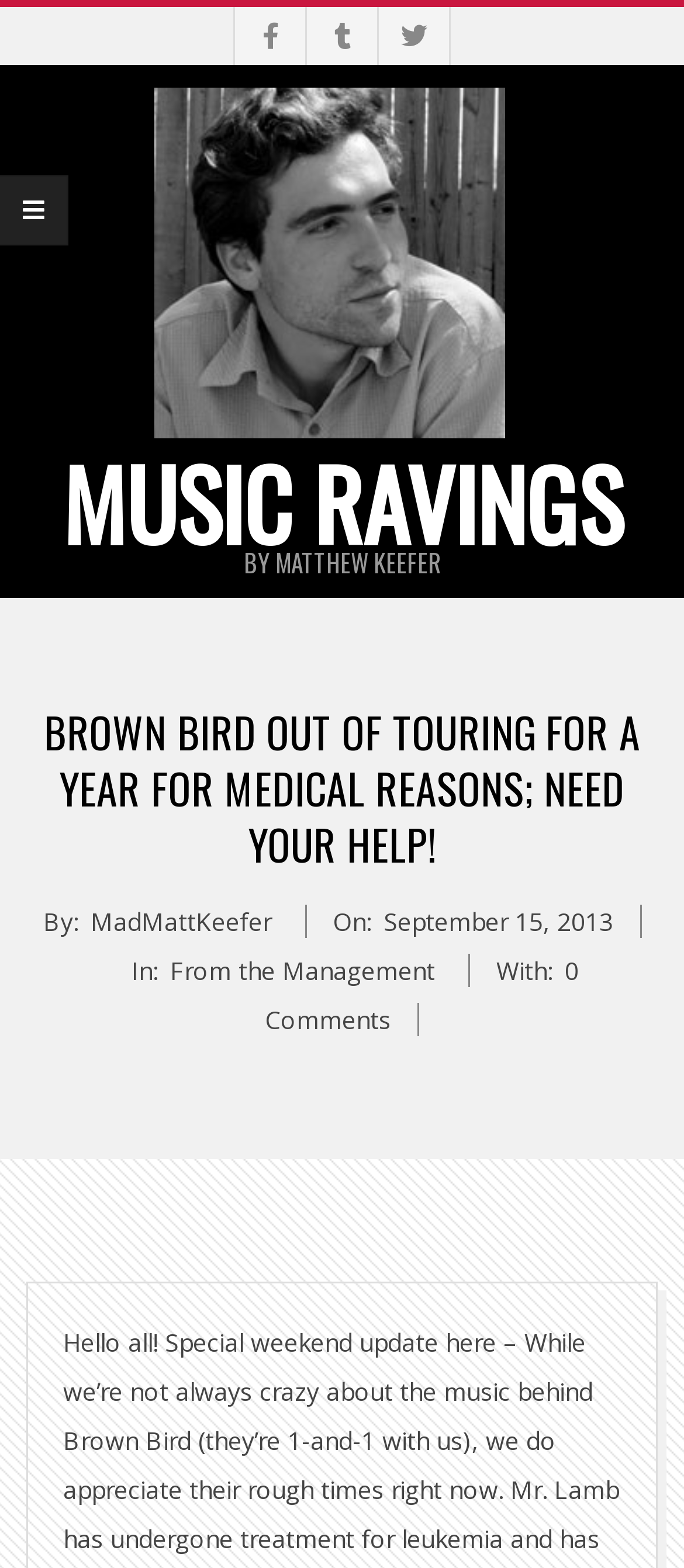Determine the bounding box coordinates for the UI element with the following description: "From the Management". The coordinates should be four float numbers between 0 and 1, represented as [left, top, right, bottom].

[0.249, 0.608, 0.636, 0.63]